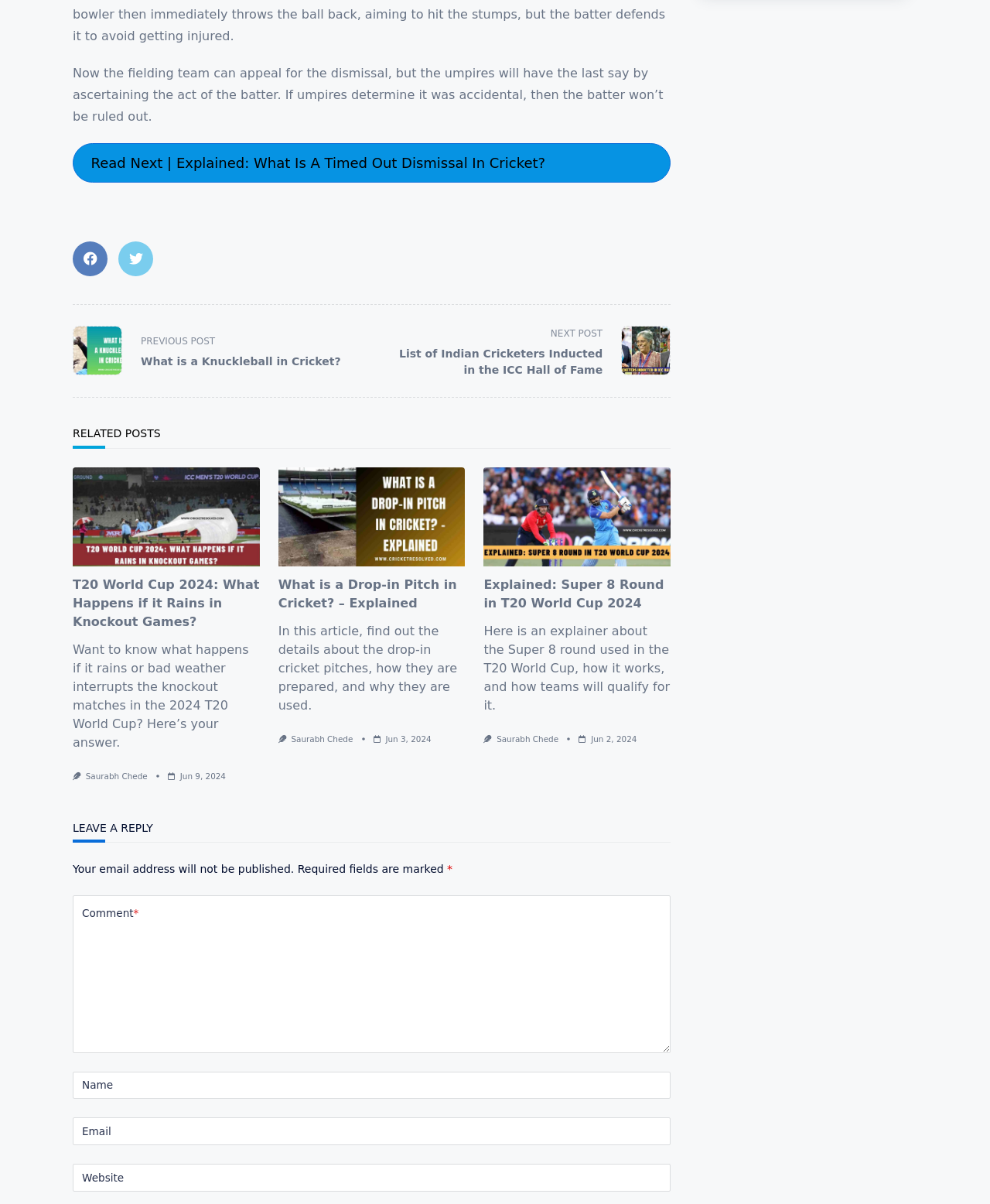Find the bounding box coordinates for the element that must be clicked to complete the instruction: "Read the article about T20 World Cup 2024". The coordinates should be four float numbers between 0 and 1, indicated as [left, top, right, bottom].

[0.073, 0.388, 0.262, 0.47]